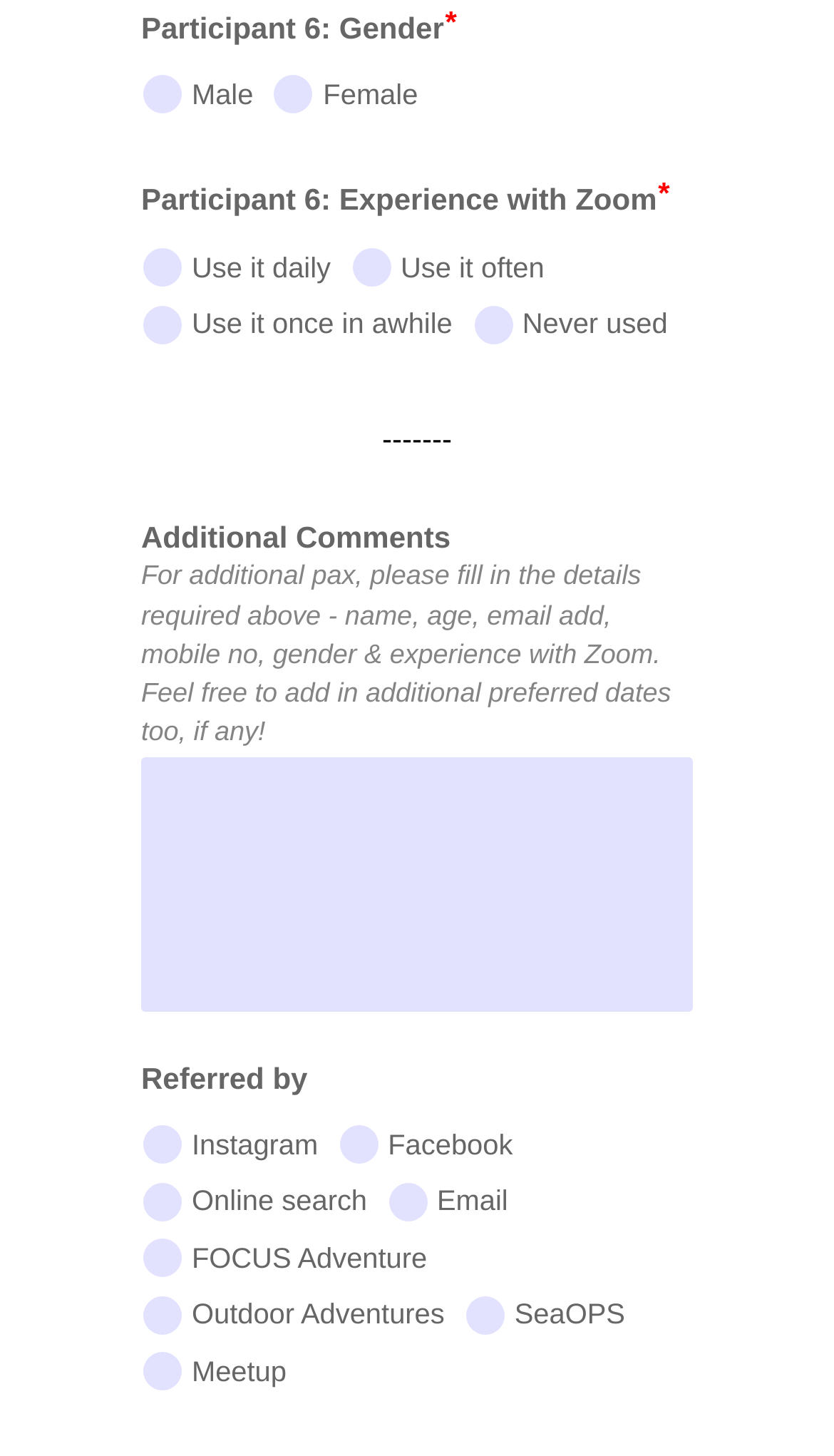Determine the bounding box for the HTML element described here: "parent_node: Facebook name="field16[]" value="Facebook"". The coordinates should be given as [left, top, right, bottom] with each number being a float between 0 and 1.

[0.407, 0.773, 0.453, 0.8]